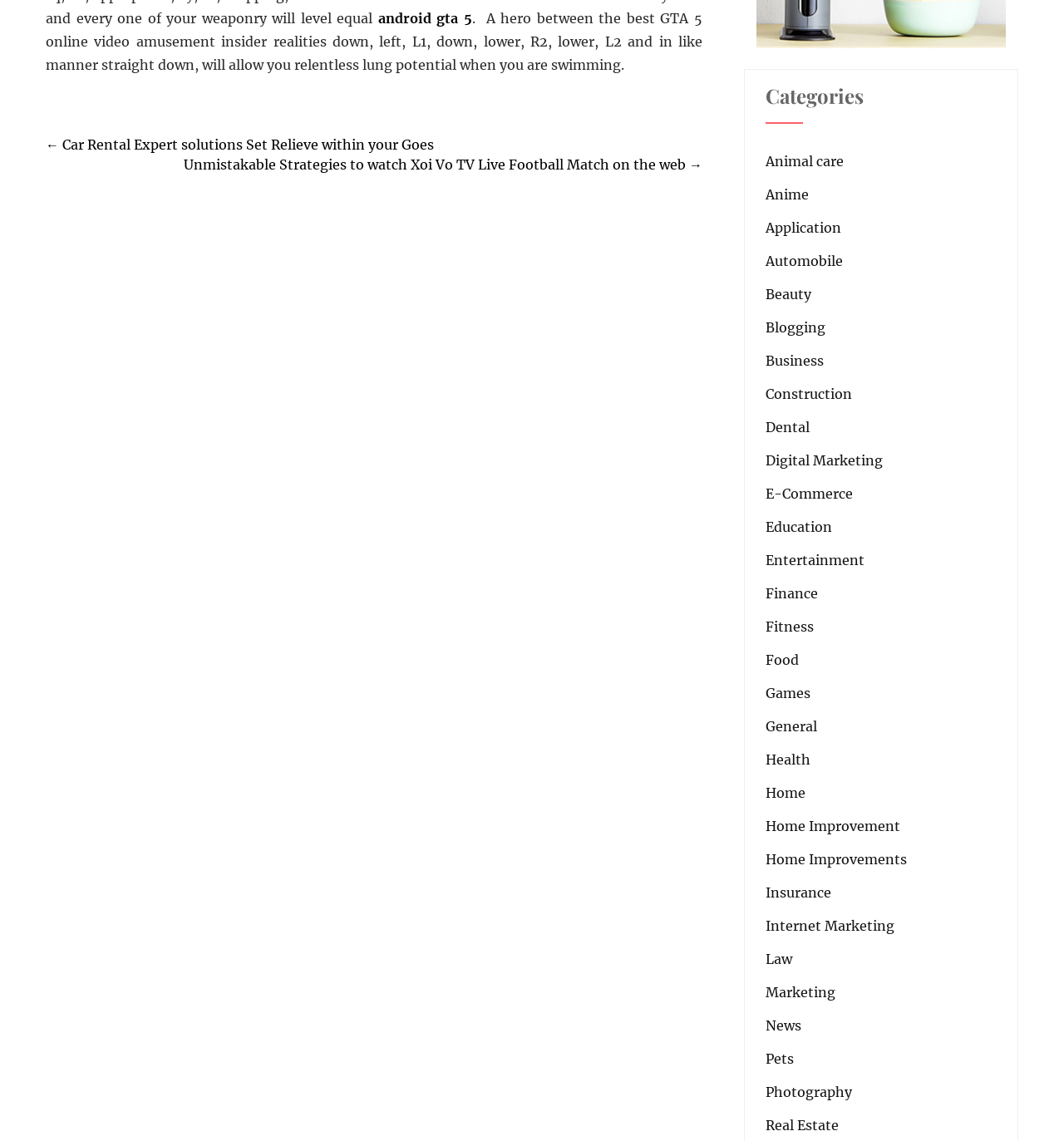Find the bounding box coordinates for the area that should be clicked to accomplish the instruction: "Explore the 'Games' category".

[0.72, 0.598, 0.762, 0.616]